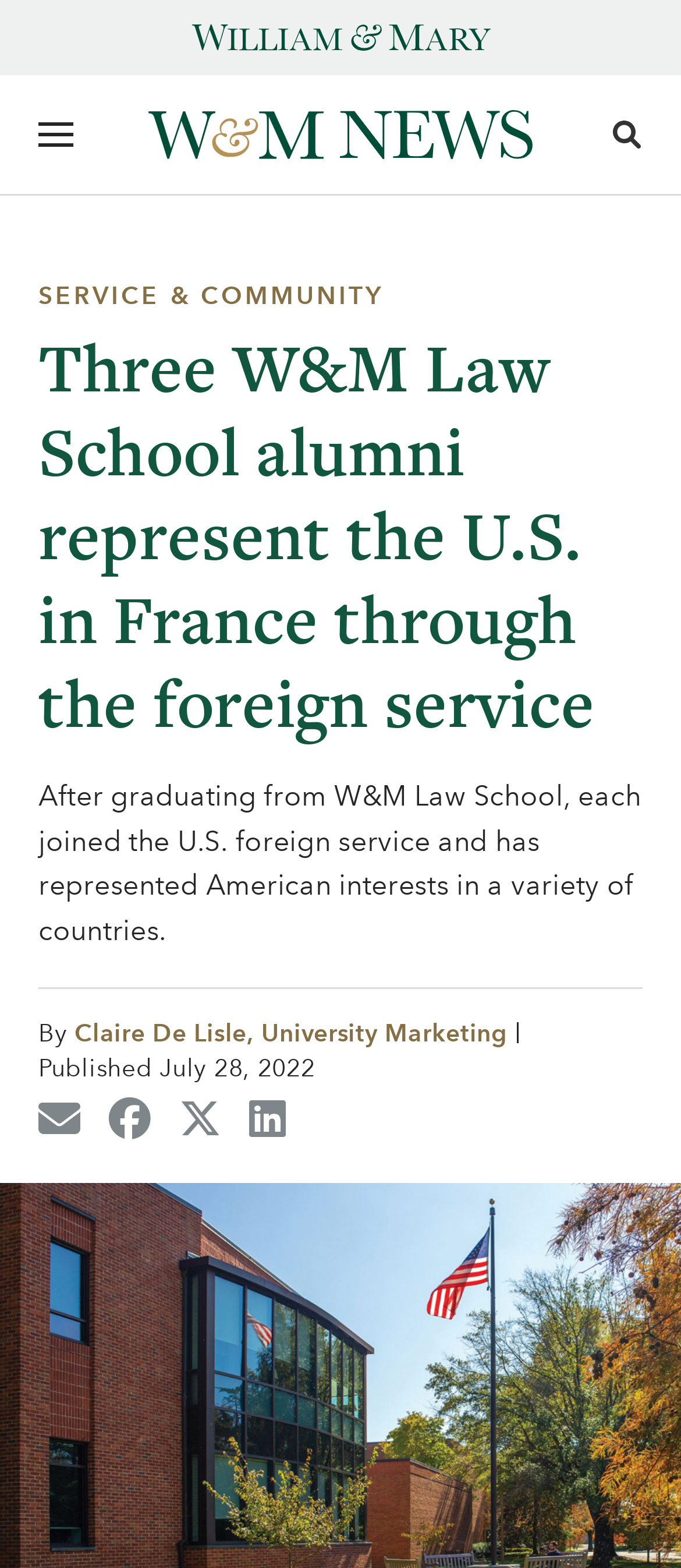Identify the bounding box coordinates for the element you need to click to achieve the following task: "visit the University Marketing page". The coordinates must be four float values ranging from 0 to 1, formatted as [left, top, right, bottom].

[0.11, 0.649, 0.745, 0.668]